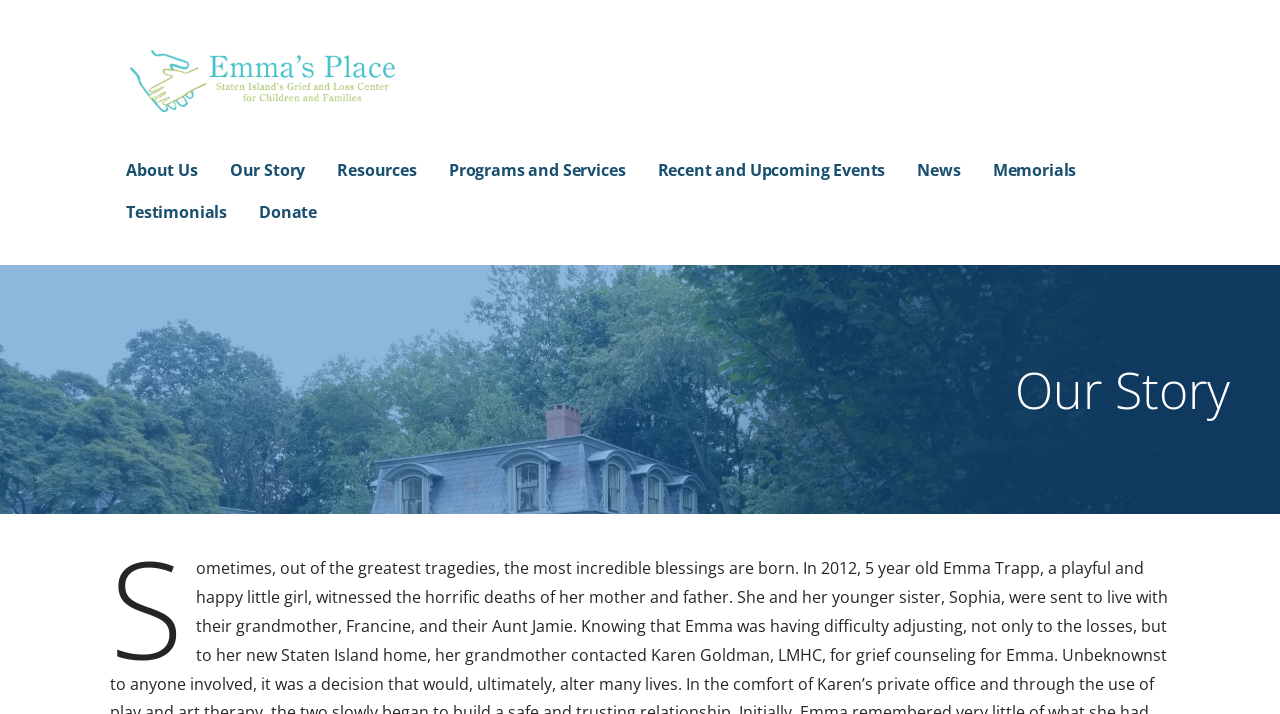Give an extensive and precise description of the webpage.

The webpage is about Emma's Place, a grief and loss center for children and families. At the top left, there is a link and an image, both labeled "Emma's Place". Below them, there is a static text describing the center's purpose. 

To the right of the image, there are several links, including "About Us", "Our Story", "Resources", and more, which are likely navigation links to other sections of the website. 

Further down, there is a heading "Our Story" that spans almost the entire width of the page.